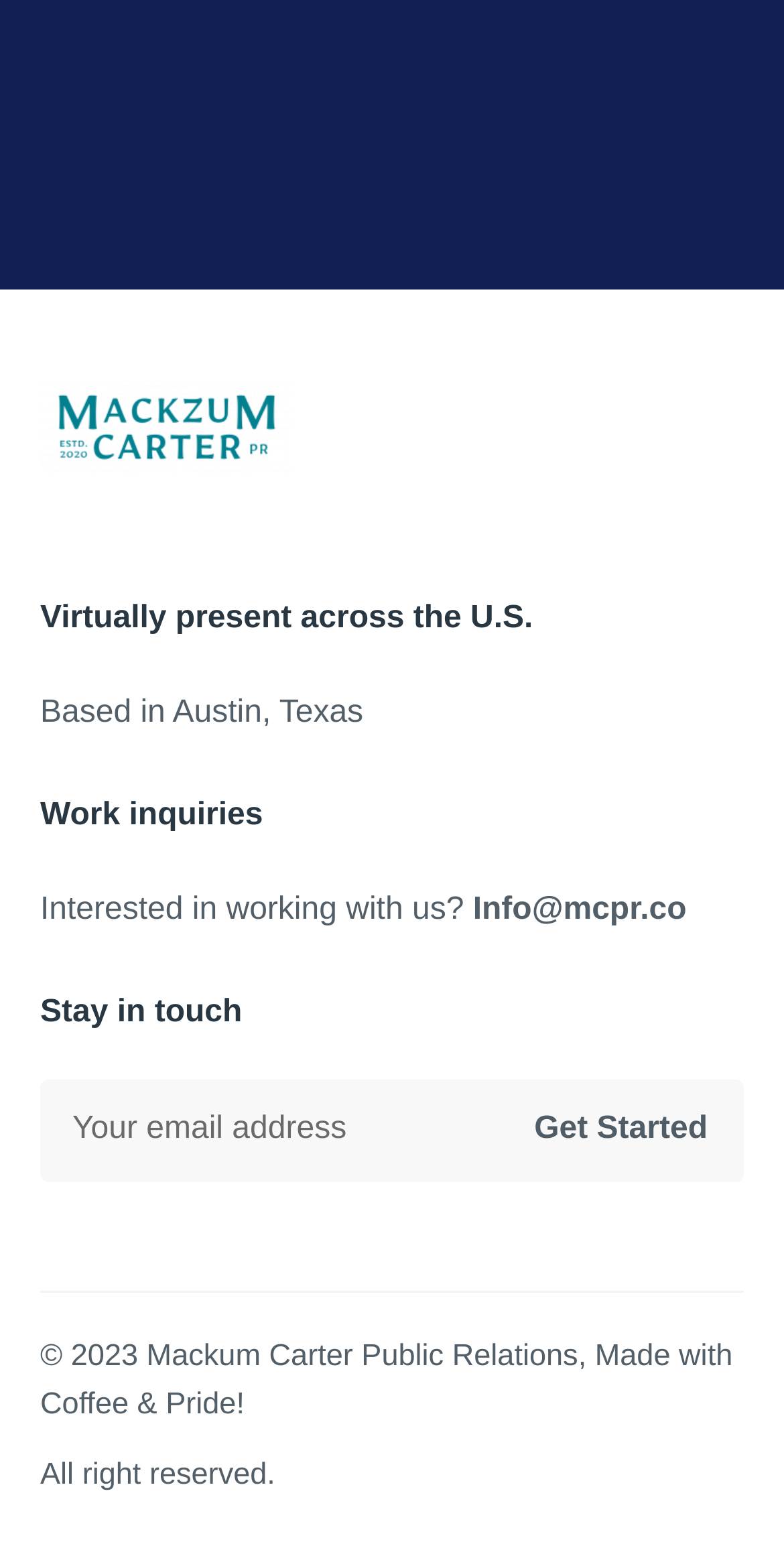What is the email address to contact the company?
Answer the question with a single word or phrase, referring to the image.

Info@mcpr.co